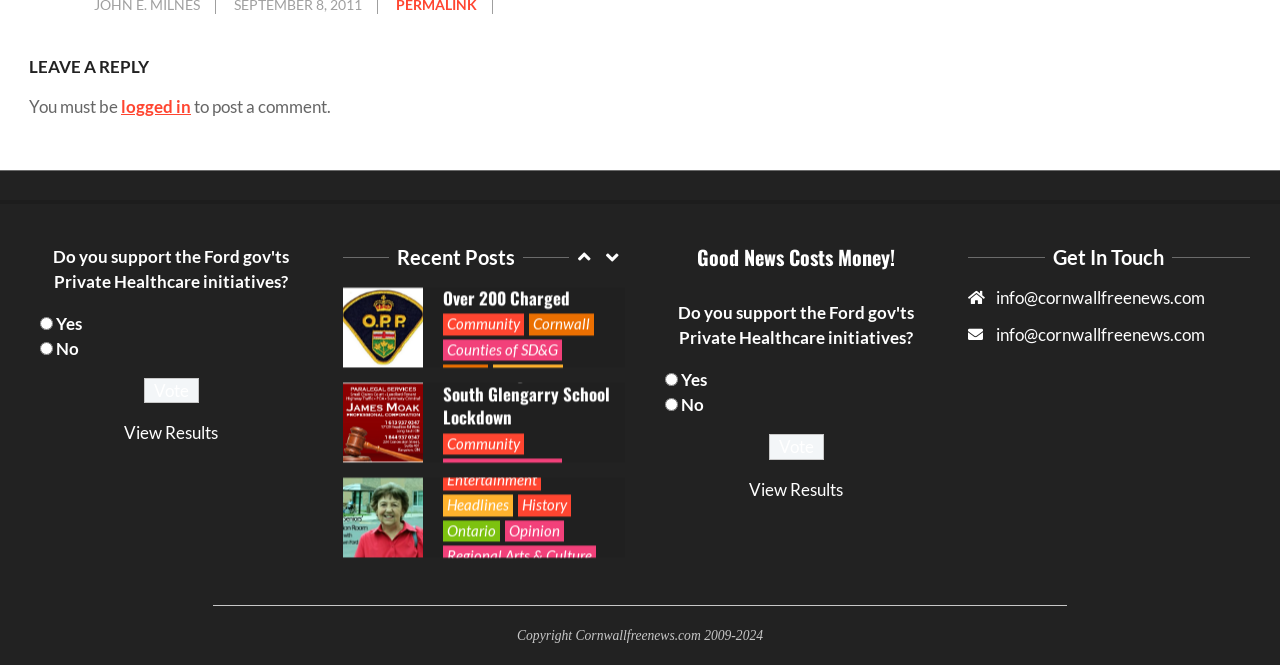What is the contact information provided on the webpage?
Make sure to answer the question with a detailed and comprehensive explanation.

The contact information provided on the webpage is an email address, 'info@cornwallfreenews.com', which is displayed as a static text and also as a link. This suggests that users can contact the webpage administrator or owner through this email address.